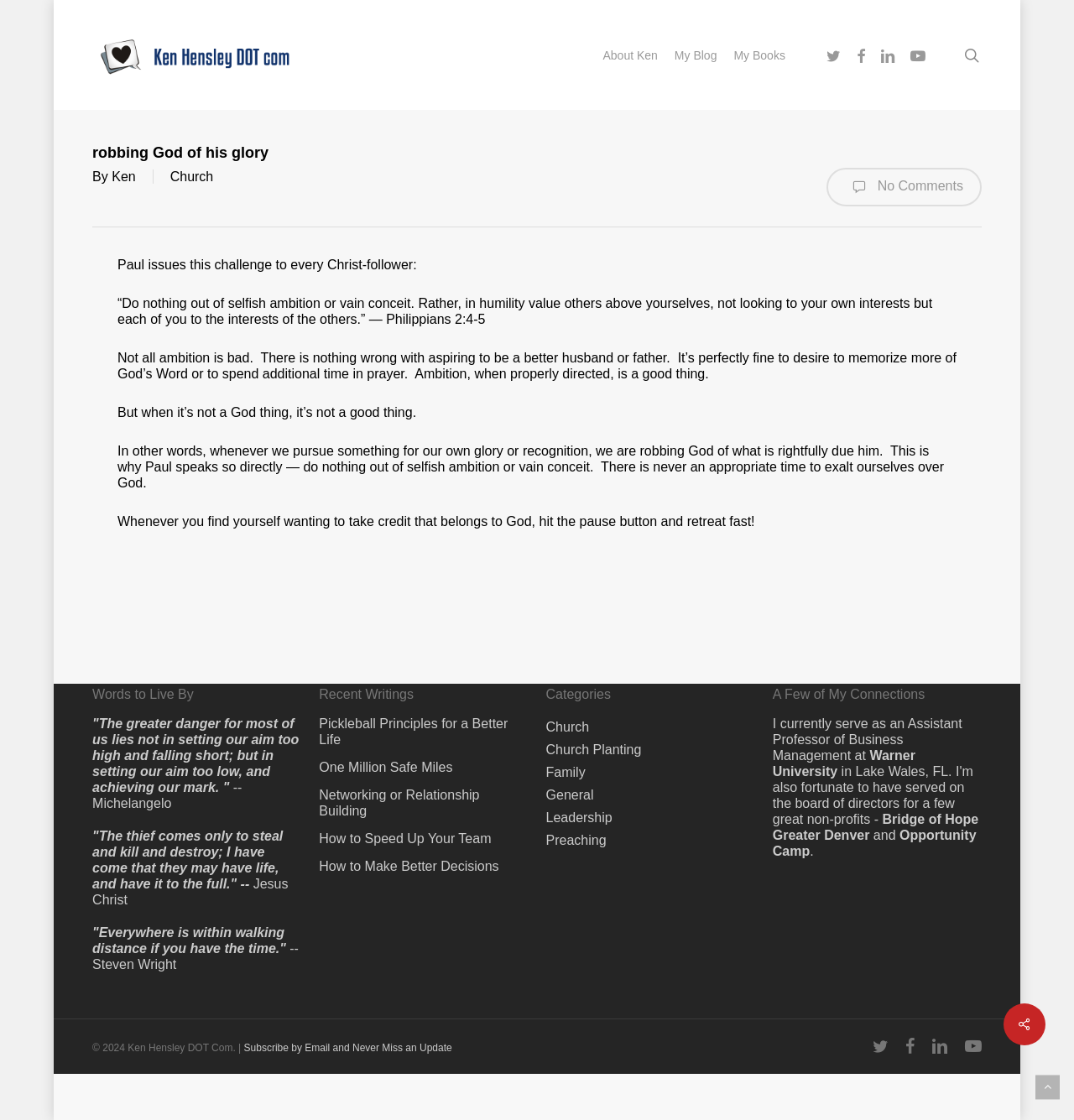Offer a meticulous caption that includes all visible features of the webpage.

This webpage is about Ken Hensley, a Christian author and speaker, and his online presence. At the top, there is a logo and a navigation menu with links to "About Ken", "My Blog", "My Books", and social media profiles. Below the navigation menu, there is a heading "robbing God of his glory" followed by a brief description and a link to "Church".

The main content of the page is an article with a biblical quote and a reflection on the importance of humility and not seeking personal glory. The article is divided into several paragraphs, each with a few sentences. There are no images in the article, but there are links to other related articles at the bottom.

On the right side of the page, there are several sections. The first section is "Words to Live By" with three quotes from famous people, including Michelangelo and Jesus Christ. The second section is "Recent Writings" with five links to recent articles. The third section is "Categories" with eight links to categories such as "Church", "Family", and "Leadership". The fourth section is "A Few of My Connections" with links to organizations and institutions that Ken Hensley is affiliated with.

At the bottom of the page, there is a copyright notice and a link to subscribe to Ken Hensley's email newsletter. There are also links to his social media profiles and a "Back to top" link.